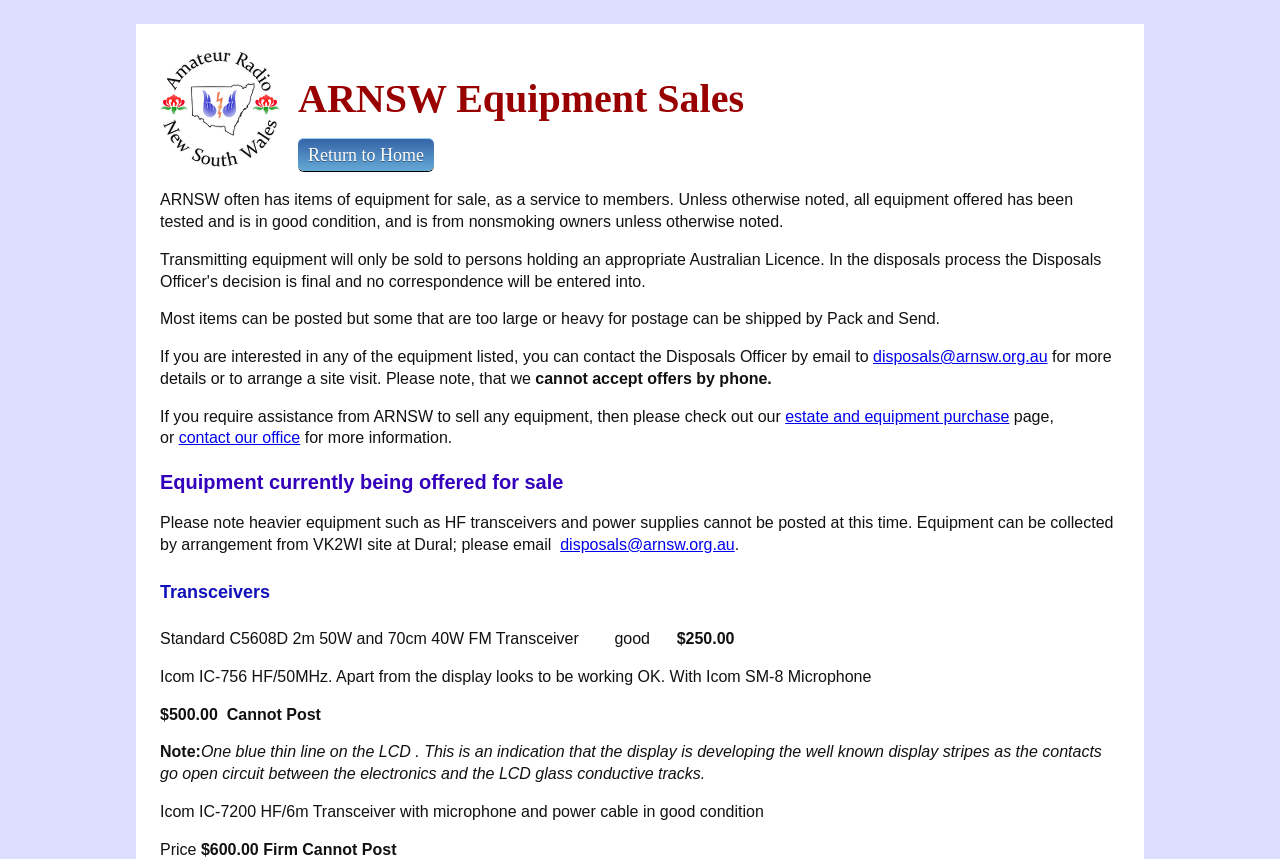What is the price of the Icom IC-7200 HF/6m Transceiver?
Ensure your answer is thorough and detailed.

I found the price of the Icom IC-7200 HF/6m Transceiver by looking at the webpage content, specifically the section under the 'Transceivers' heading, where it lists the transceiver with a price of $600.00 Firm Cannot Post.